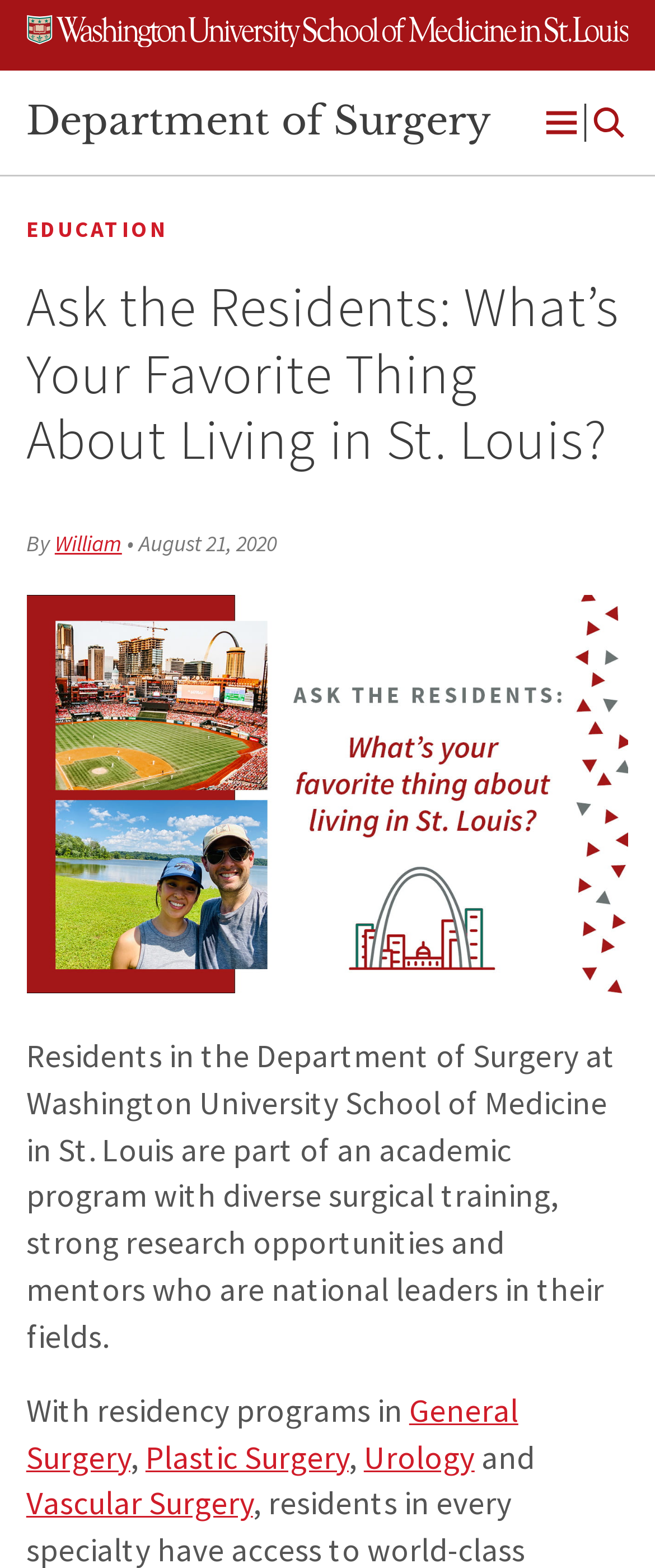Please find and report the bounding box coordinates of the element to click in order to perform the following action: "Explore the Vascular Surgery program". The coordinates should be expressed as four float numbers between 0 and 1, in the format [left, top, right, bottom].

[0.04, 0.946, 0.386, 0.972]